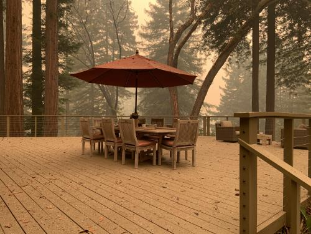Use a single word or phrase to answer the question:
What is the atmosphere like?

hazy, orange-tinged